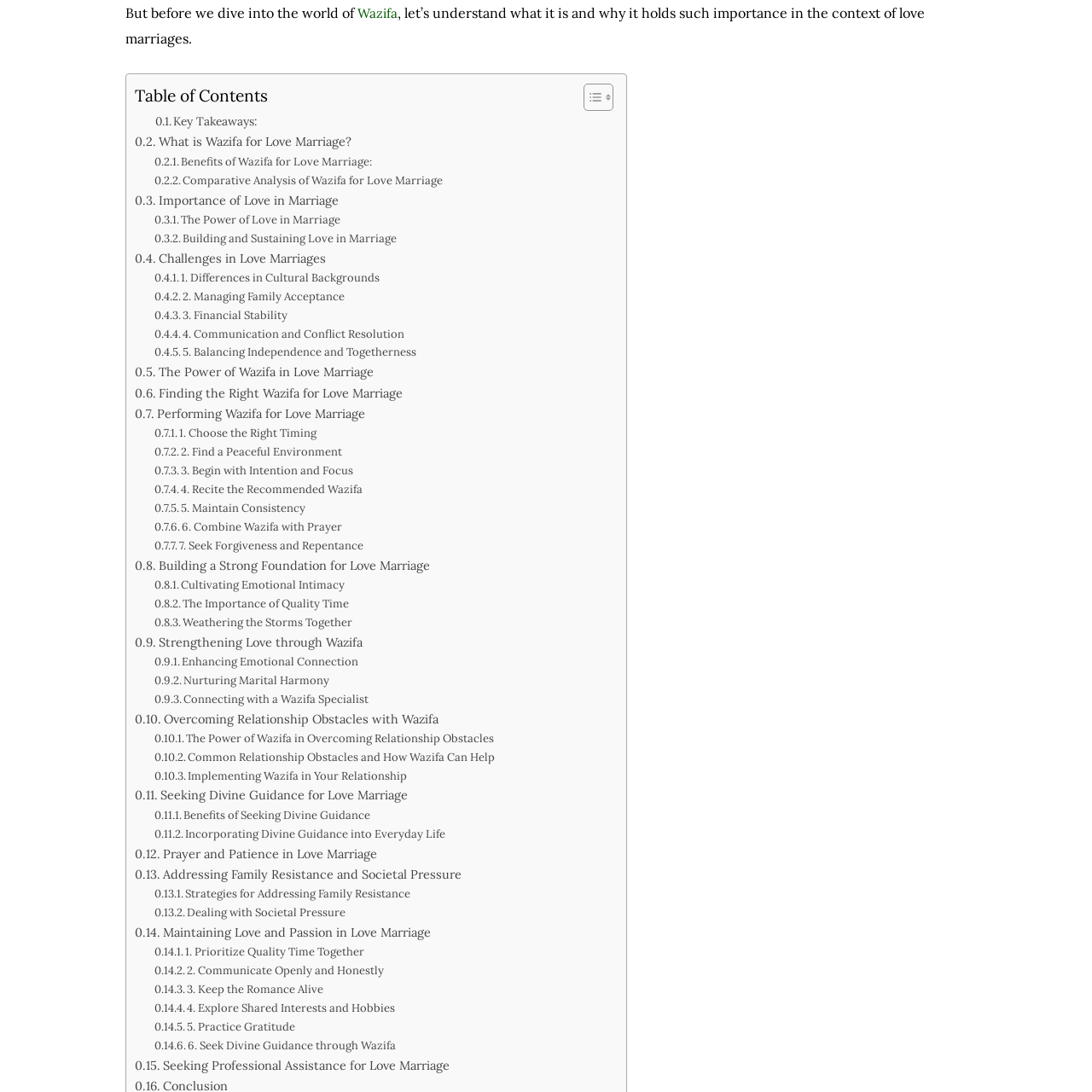Please identify the bounding box coordinates for the region that you need to click to follow this instruction: "Learn about 'The Power of Love in Marriage'".

[0.141, 0.193, 0.321, 0.21]